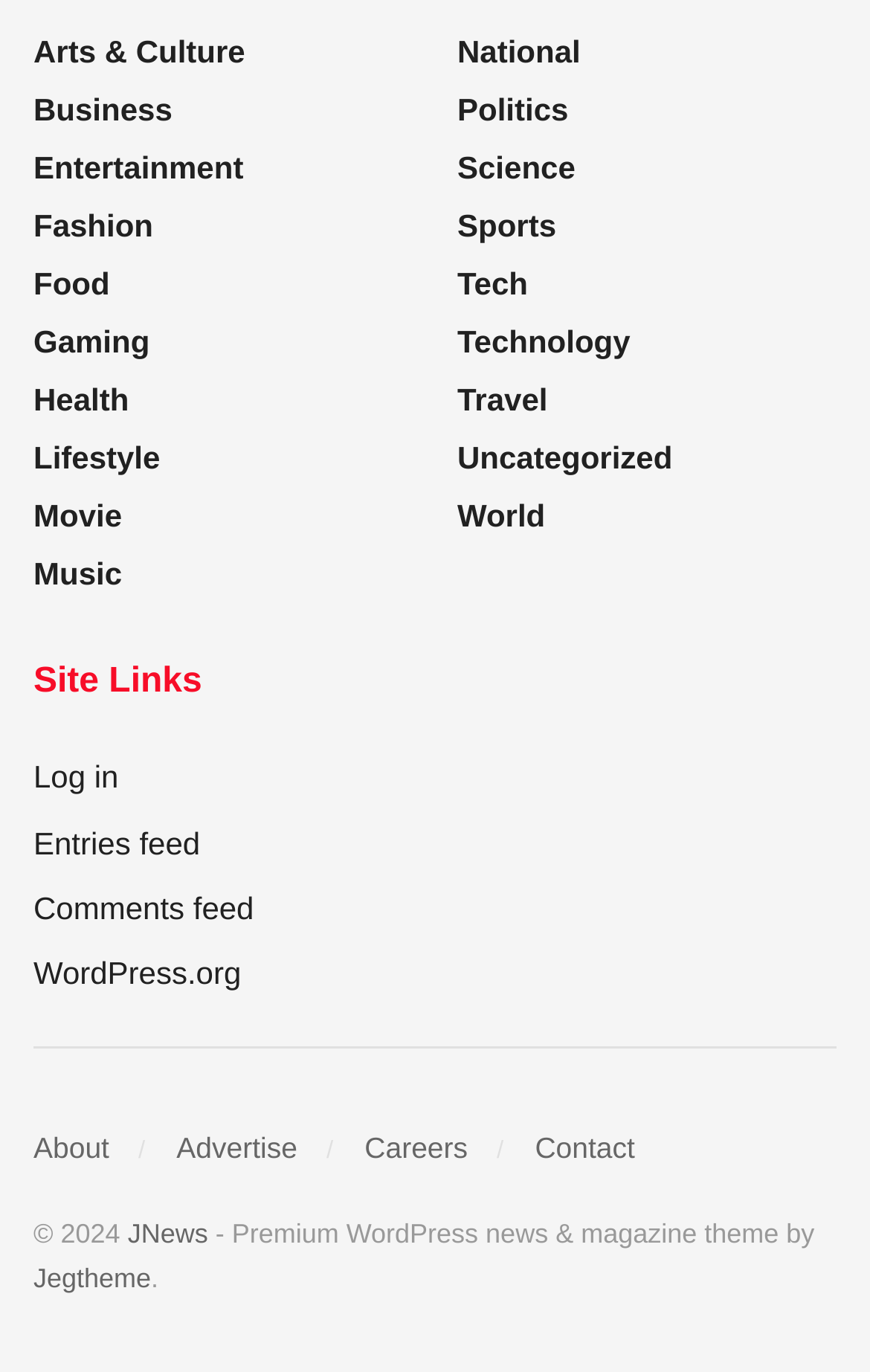Find the bounding box coordinates of the area that needs to be clicked in order to achieve the following instruction: "Click on Arts & Culture". The coordinates should be specified as four float numbers between 0 and 1, i.e., [left, top, right, bottom].

[0.038, 0.024, 0.282, 0.05]